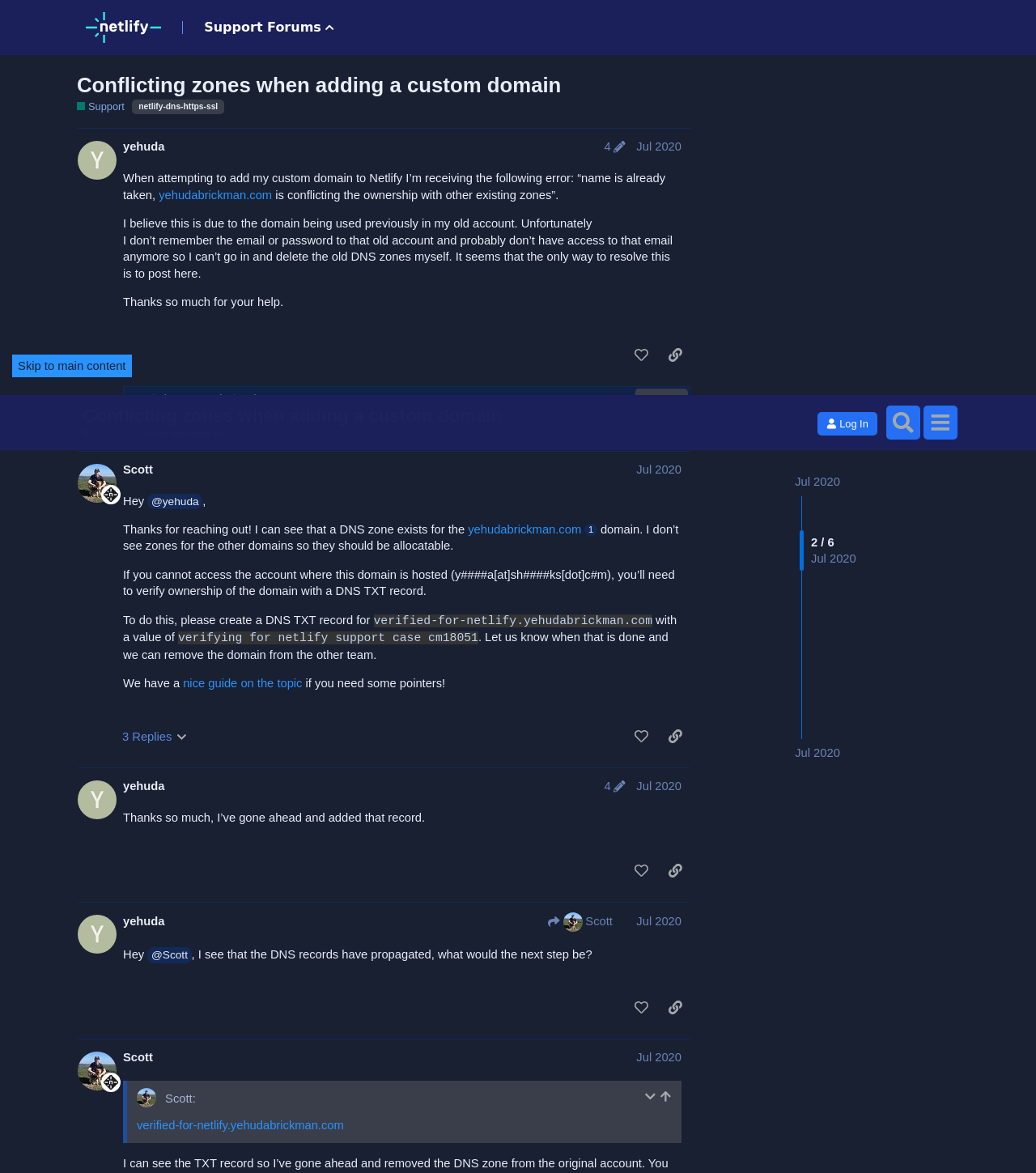Please specify the bounding box coordinates in the format (top-left x, top-left y, bottom-right x, bottom-right y), with all values as floating point numbers between 0 and 1. Identify the bounding box of the UI element described by: nice guide on the topic

[0.177, 0.24, 0.292, 0.251]